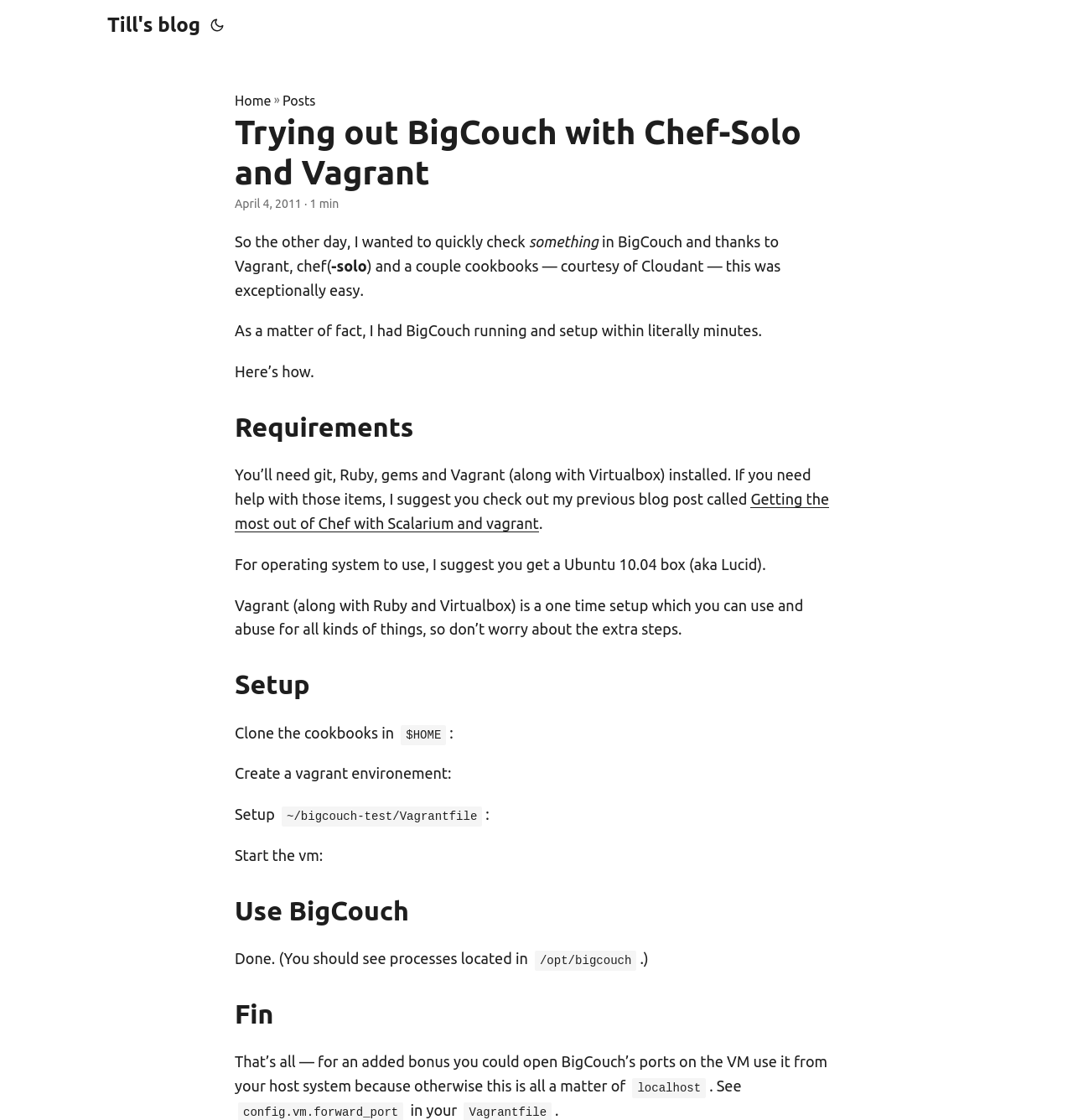Please reply to the following question with a single word or a short phrase:
What is the blog post about?

BigCouch with Chef-Solo and Vagrant